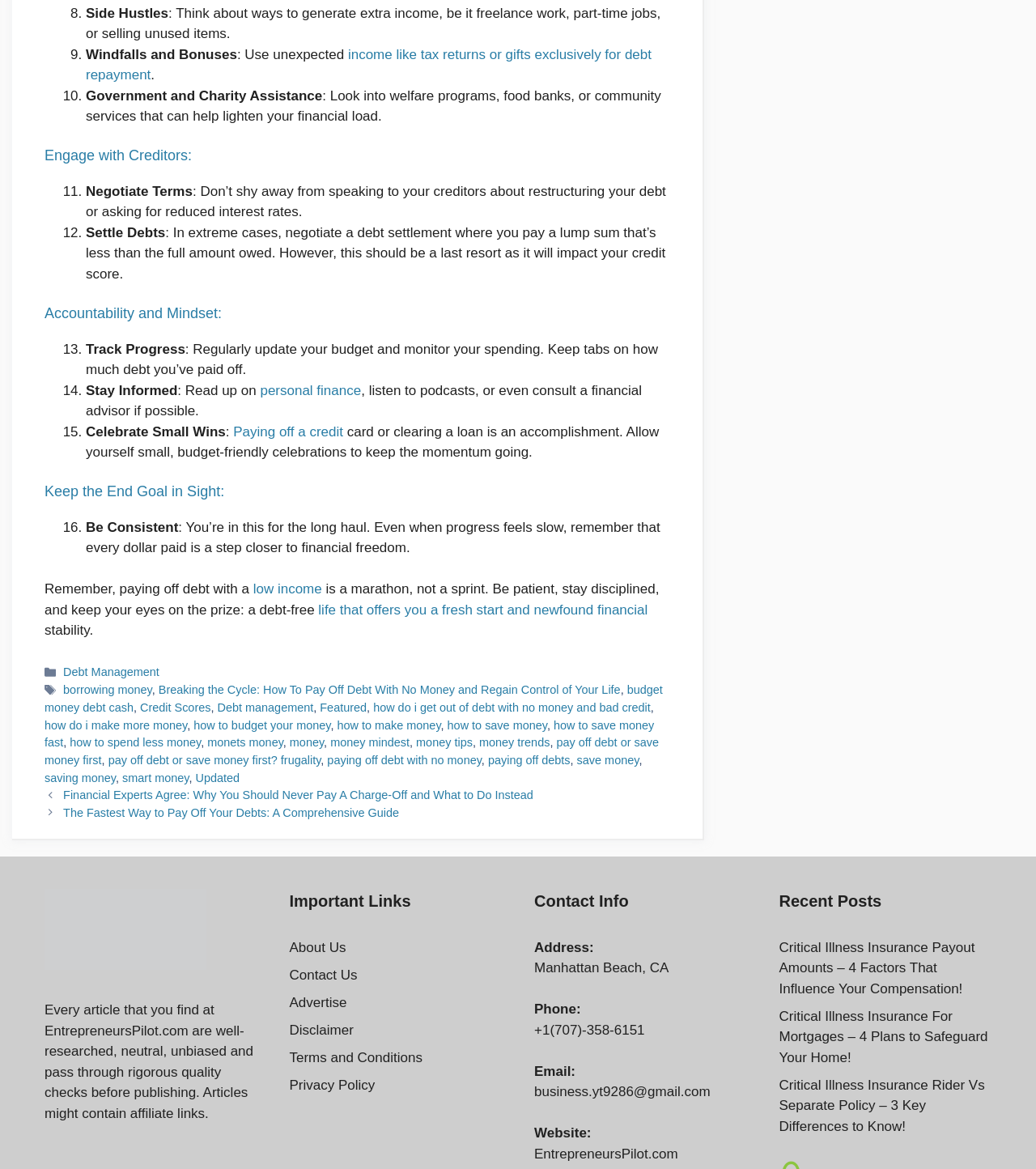Provide the bounding box coordinates of the HTML element this sentence describes: "November 2021". The bounding box coordinates consist of four float numbers between 0 and 1, i.e., [left, top, right, bottom].

None